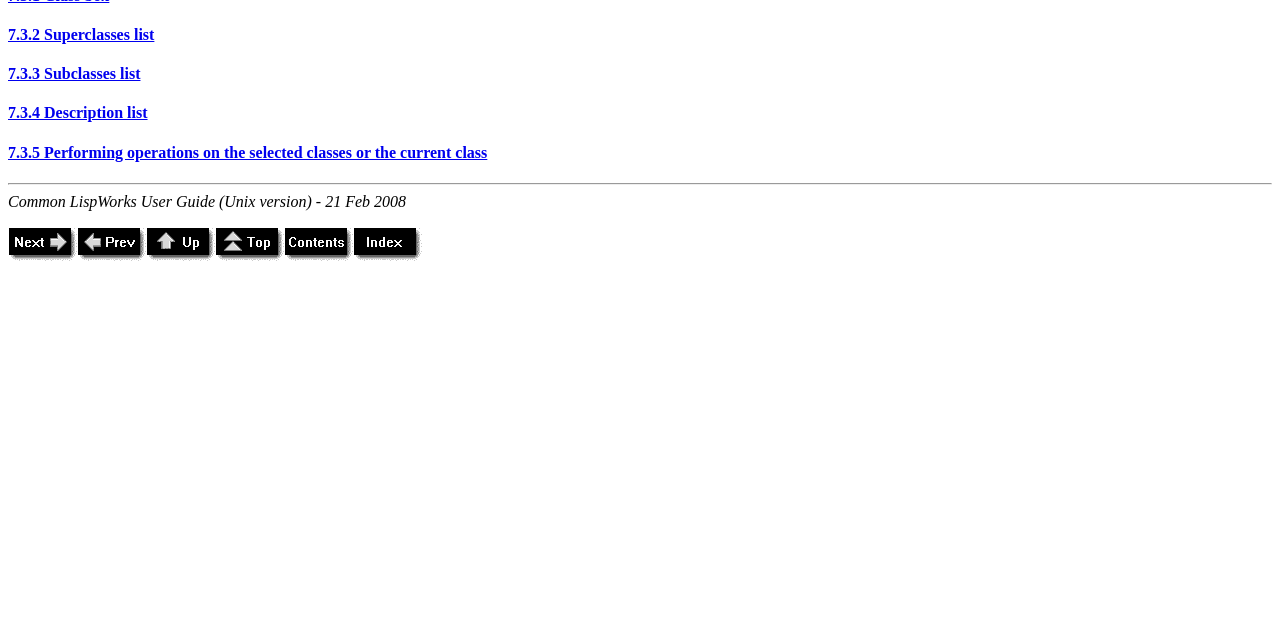Identify and provide the bounding box for the element described by: "7.3.4 Description list".

[0.006, 0.163, 0.115, 0.19]